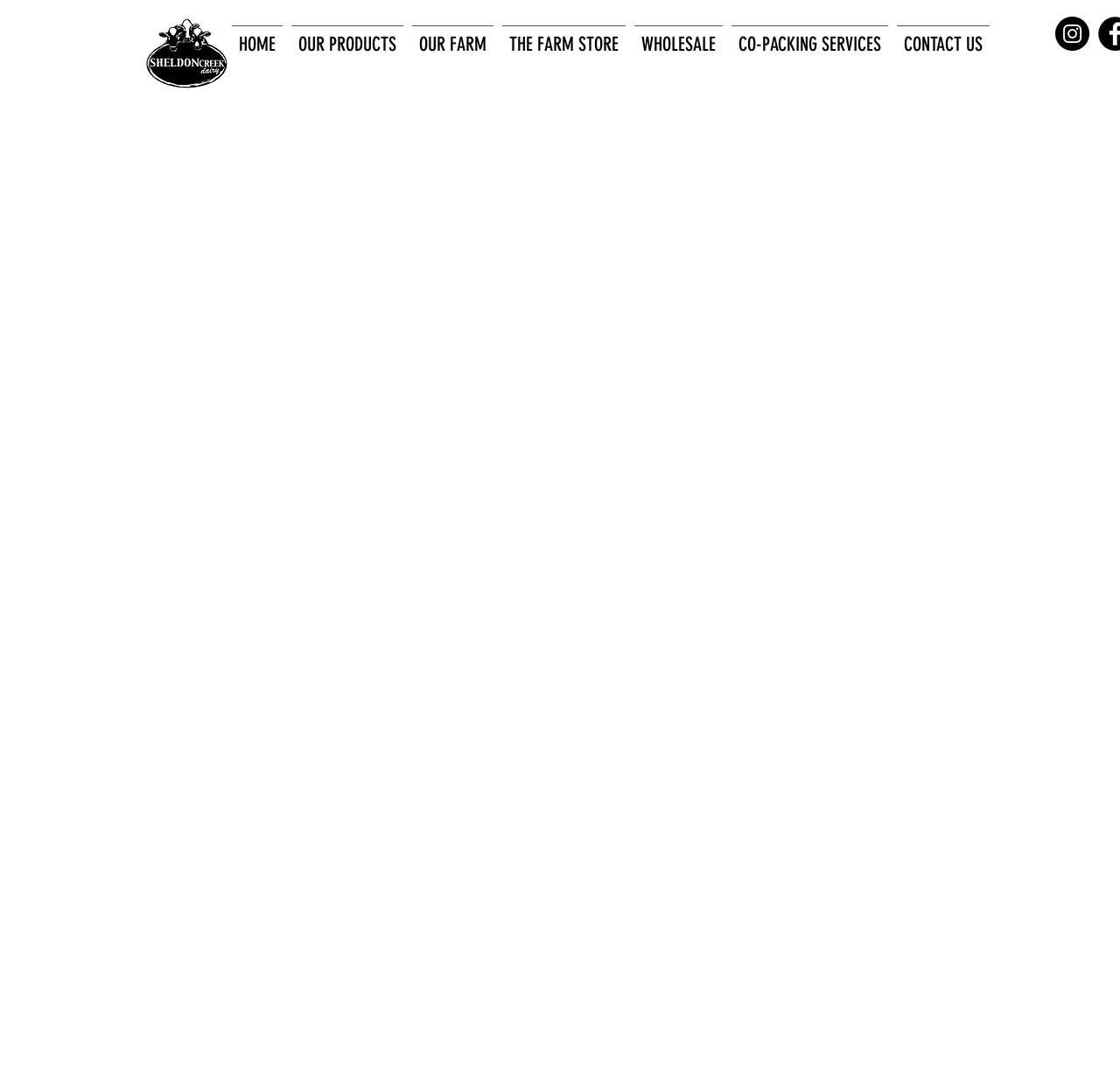Determine the bounding box coordinates of the area to click in order to meet this instruction: "get financial planning advice".

None